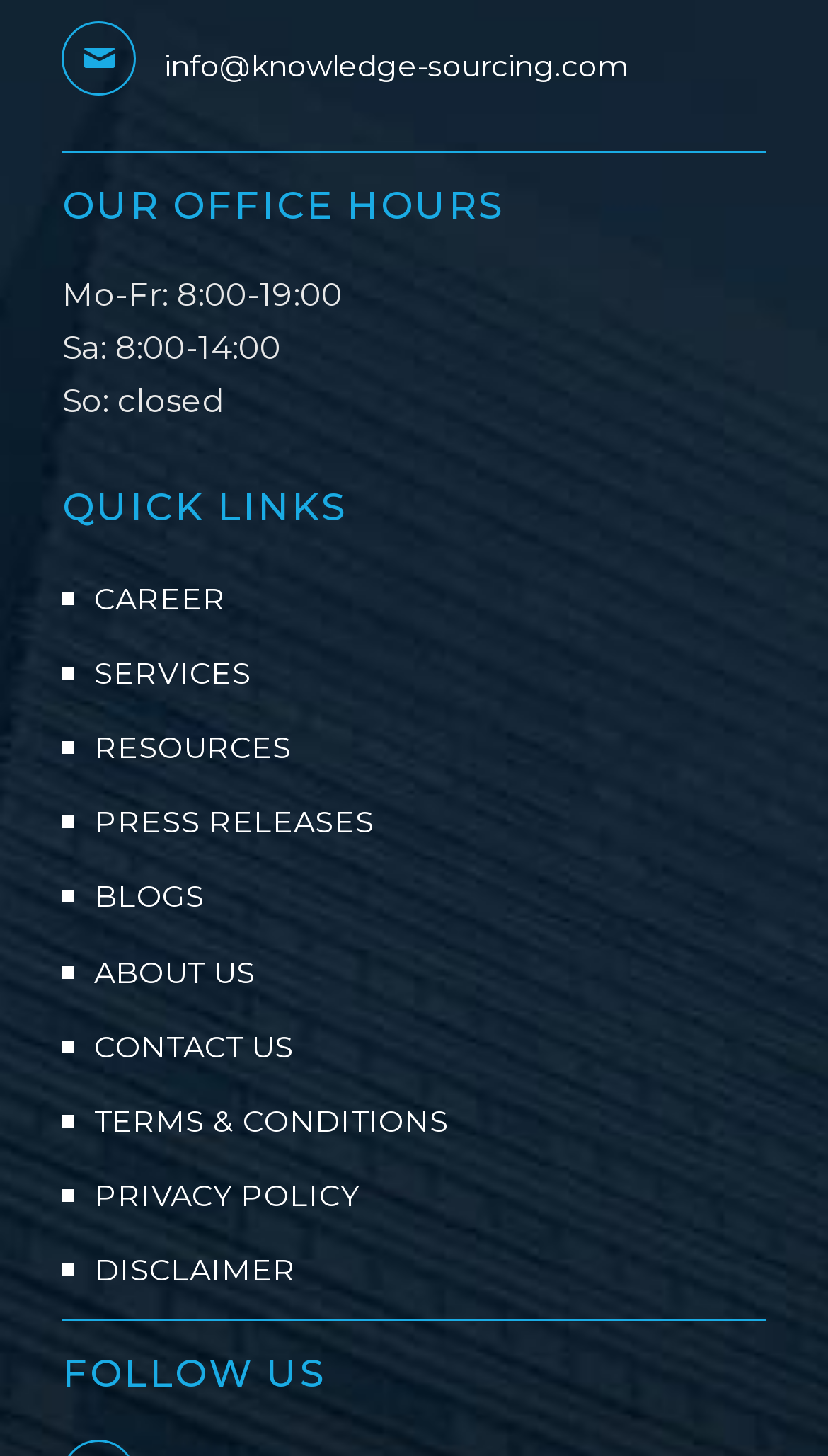Determine the bounding box for the UI element that matches this description: "Terms & Conditions".

[0.113, 0.757, 0.542, 0.783]